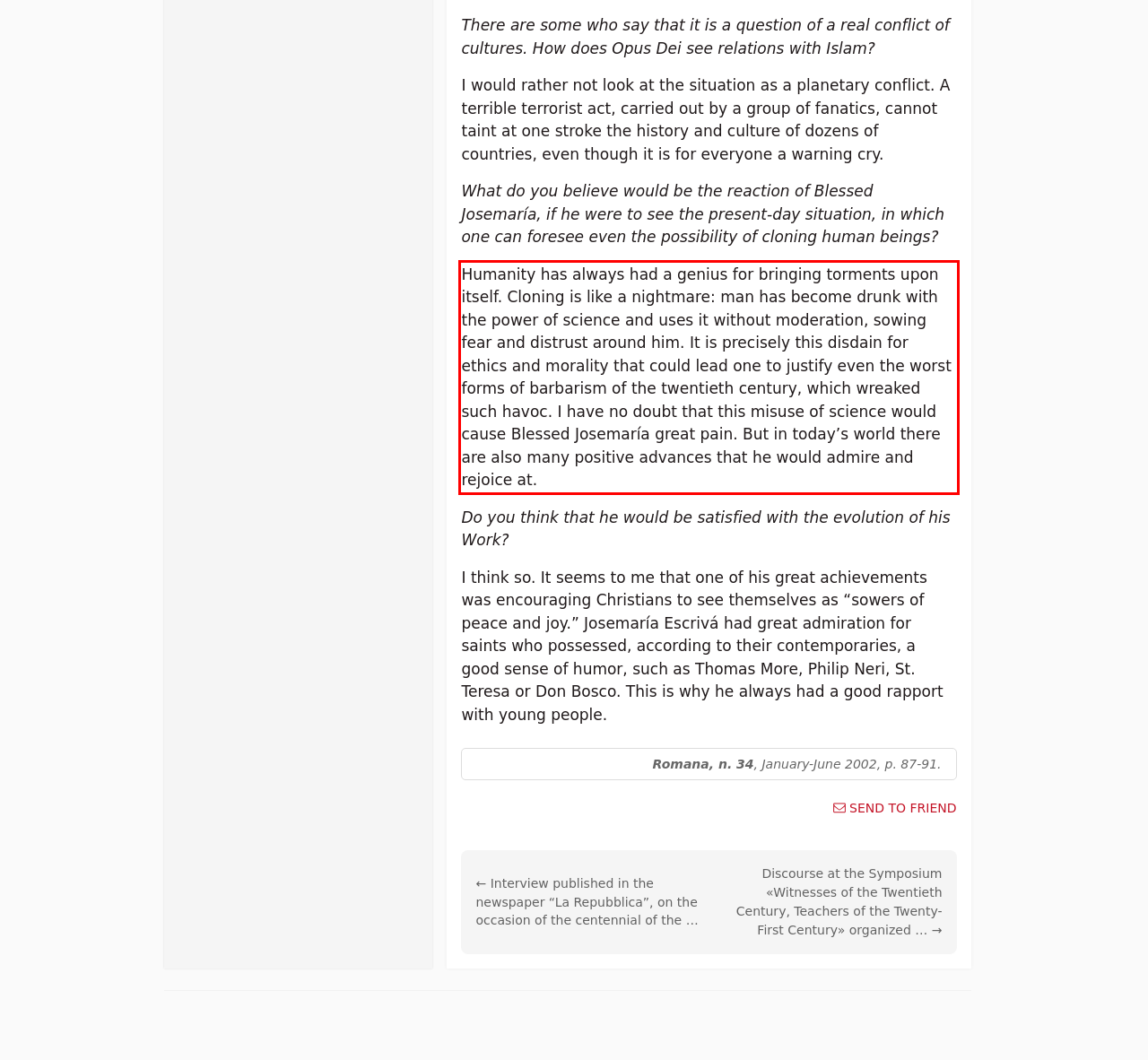Using the provided screenshot of a webpage, recognize and generate the text found within the red rectangle bounding box.

Humanity has always had a genius for bringing torments upon itself. Cloning is like a nightmare: man has become drunk with the power of science and uses it without moderation, sowing fear and distrust around him. It is precisely this disdain for ethics and morality that could lead one to justify even the worst forms of barbarism of the twentieth century, which wreaked such havoc. I have no doubt that this misuse of science would cause Blessed Josemaría great pain. But in today’s world there are also many positive advances that he would admire and rejoice at.